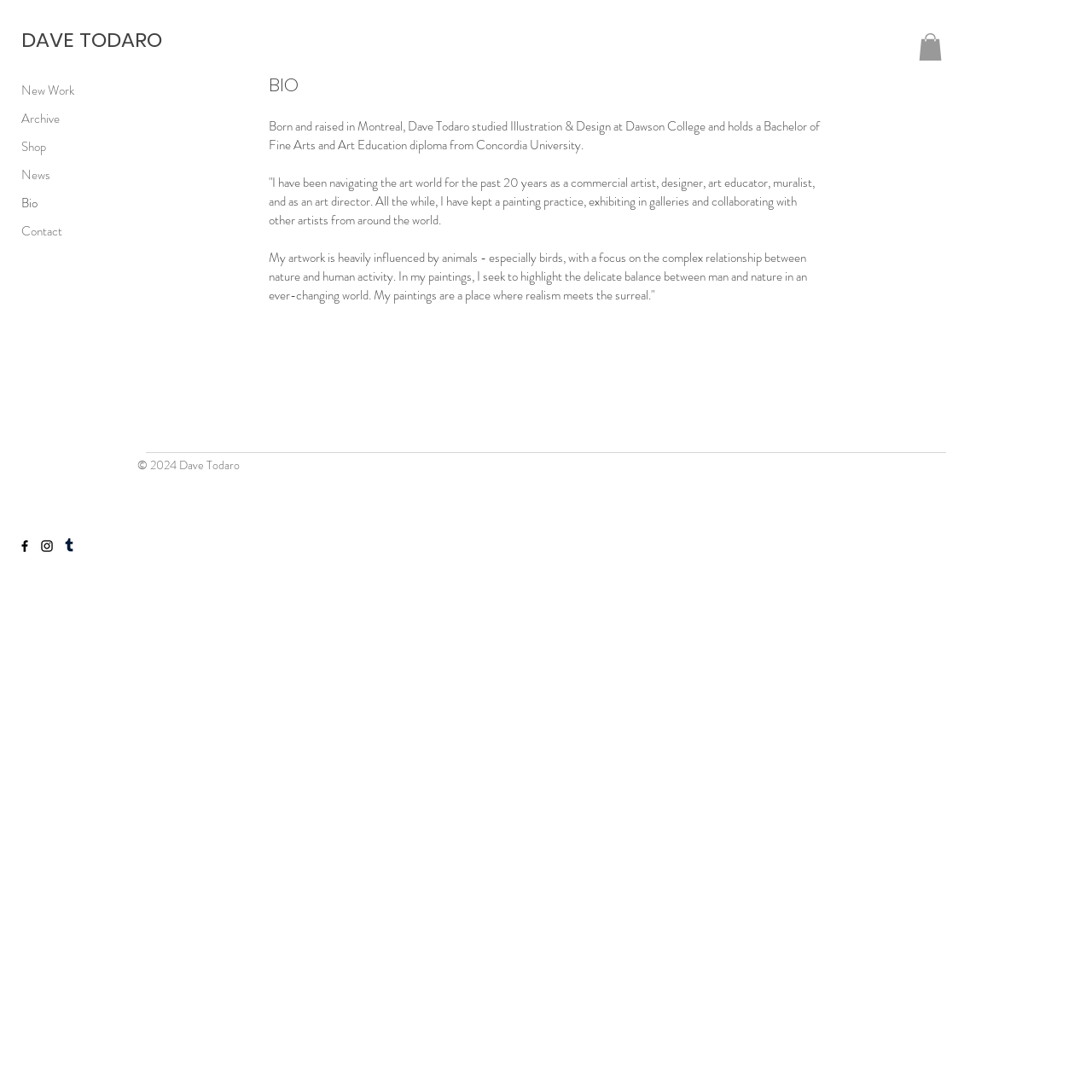Using the provided element description: "Bio", identify the bounding box coordinates. The coordinates should be four floats between 0 and 1 in the order [left, top, right, bottom].

[0.02, 0.173, 0.105, 0.199]